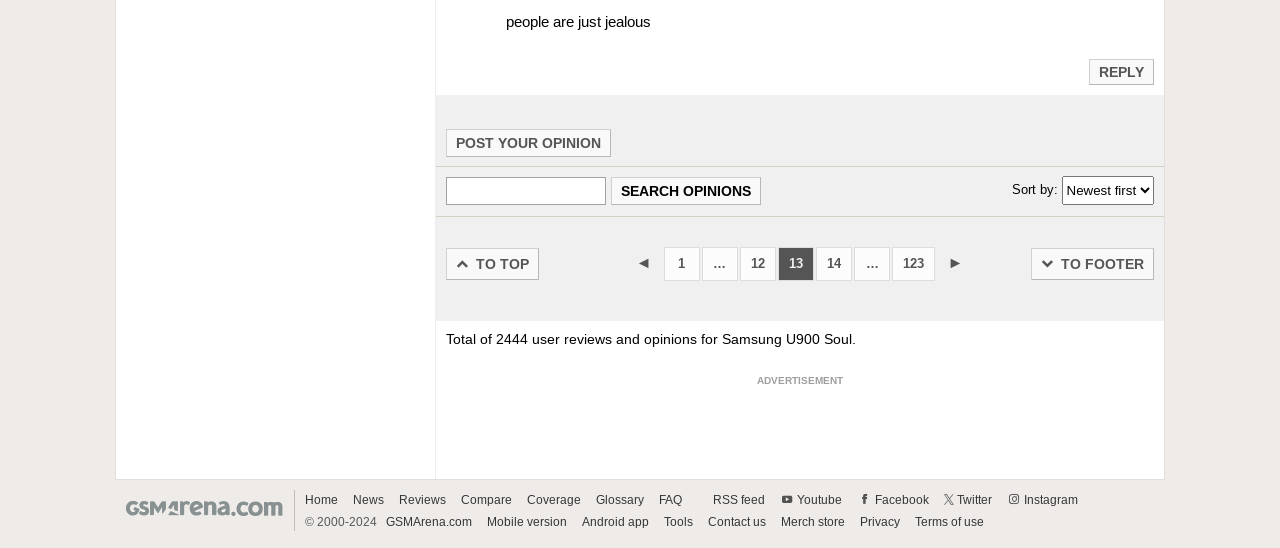Please determine the bounding box coordinates of the element's region to click for the following instruction: "search opinions".

[0.477, 0.323, 0.594, 0.374]